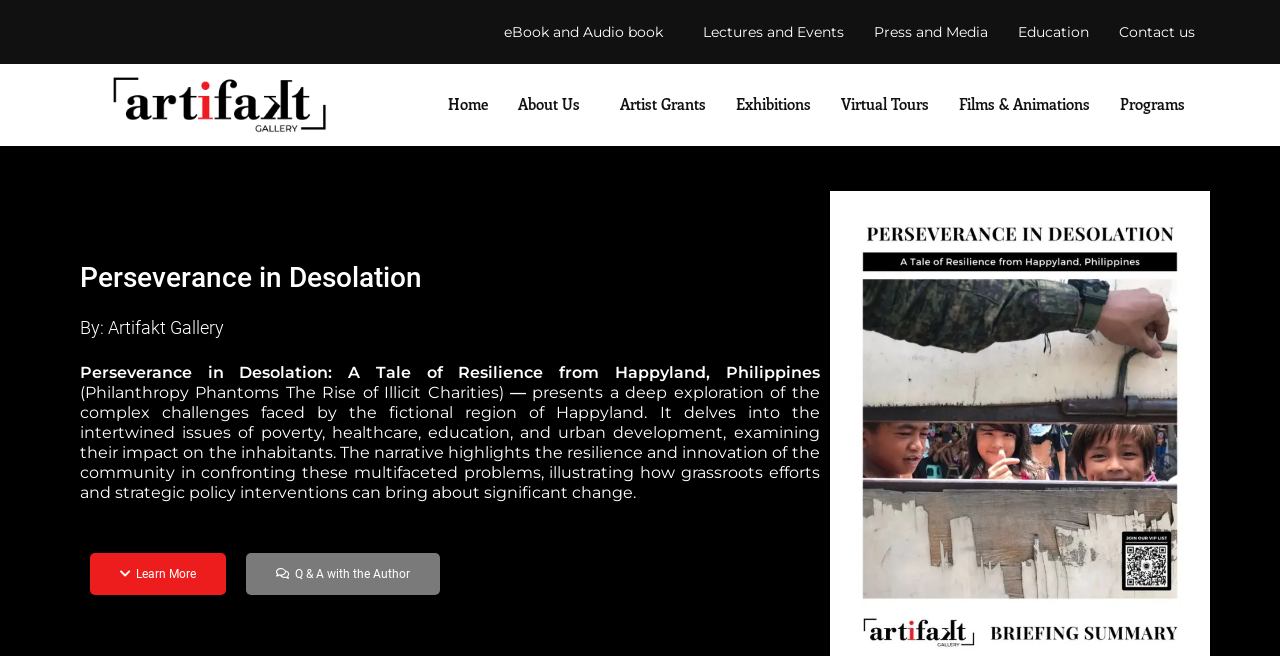What is the location of the fictional region in the eBook?
Provide a thorough and detailed answer to the question.

The location of the fictional region is obtained from the StaticText element 'Perseverance in Desolation: A Tale of Resilience from Happyland, Philippines' which mentions Happyland, Philippines as the setting of the eBook.